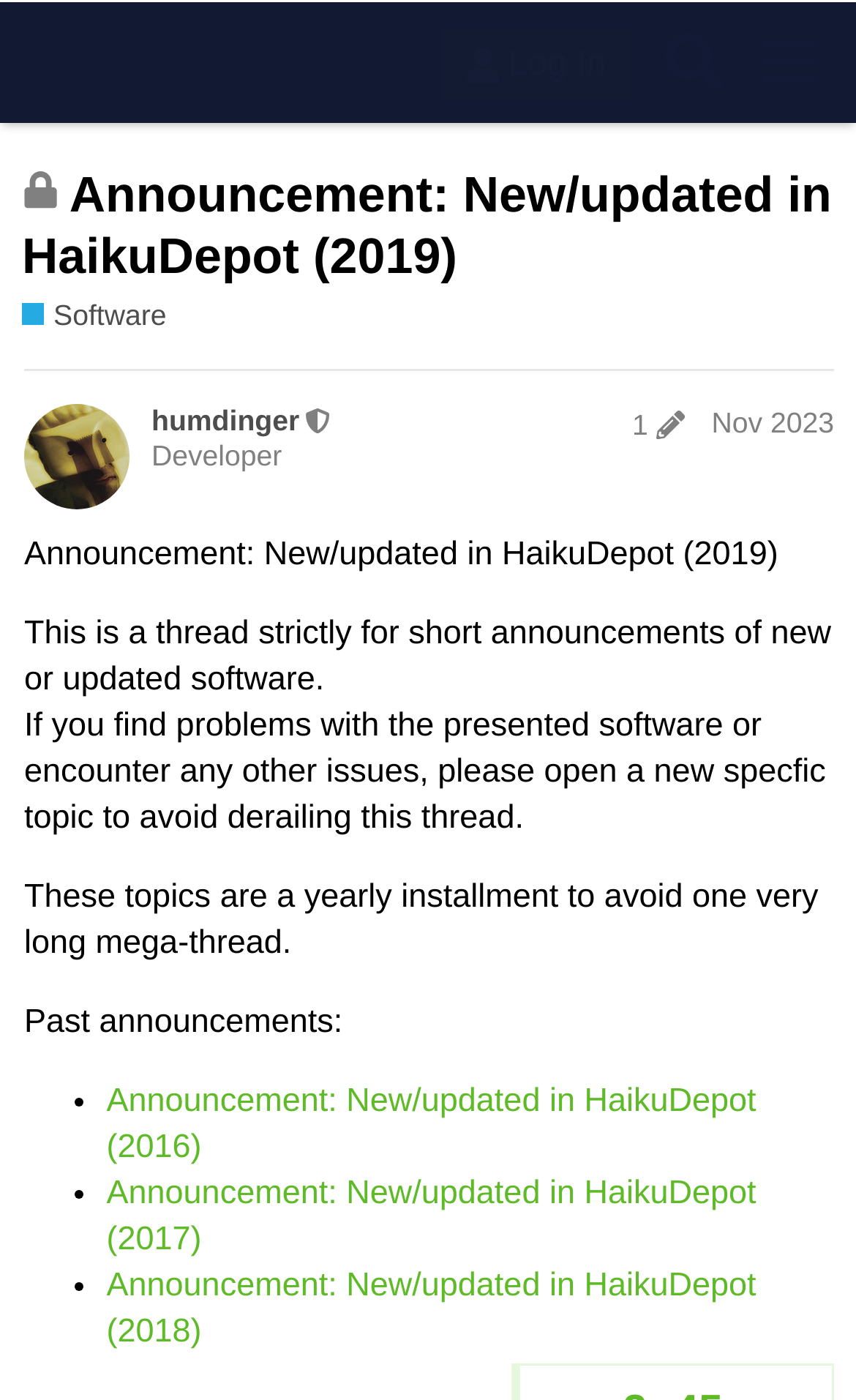What is the purpose of this thread?
Using the image as a reference, answer the question with a short word or phrase.

Short announcements of new or updated software